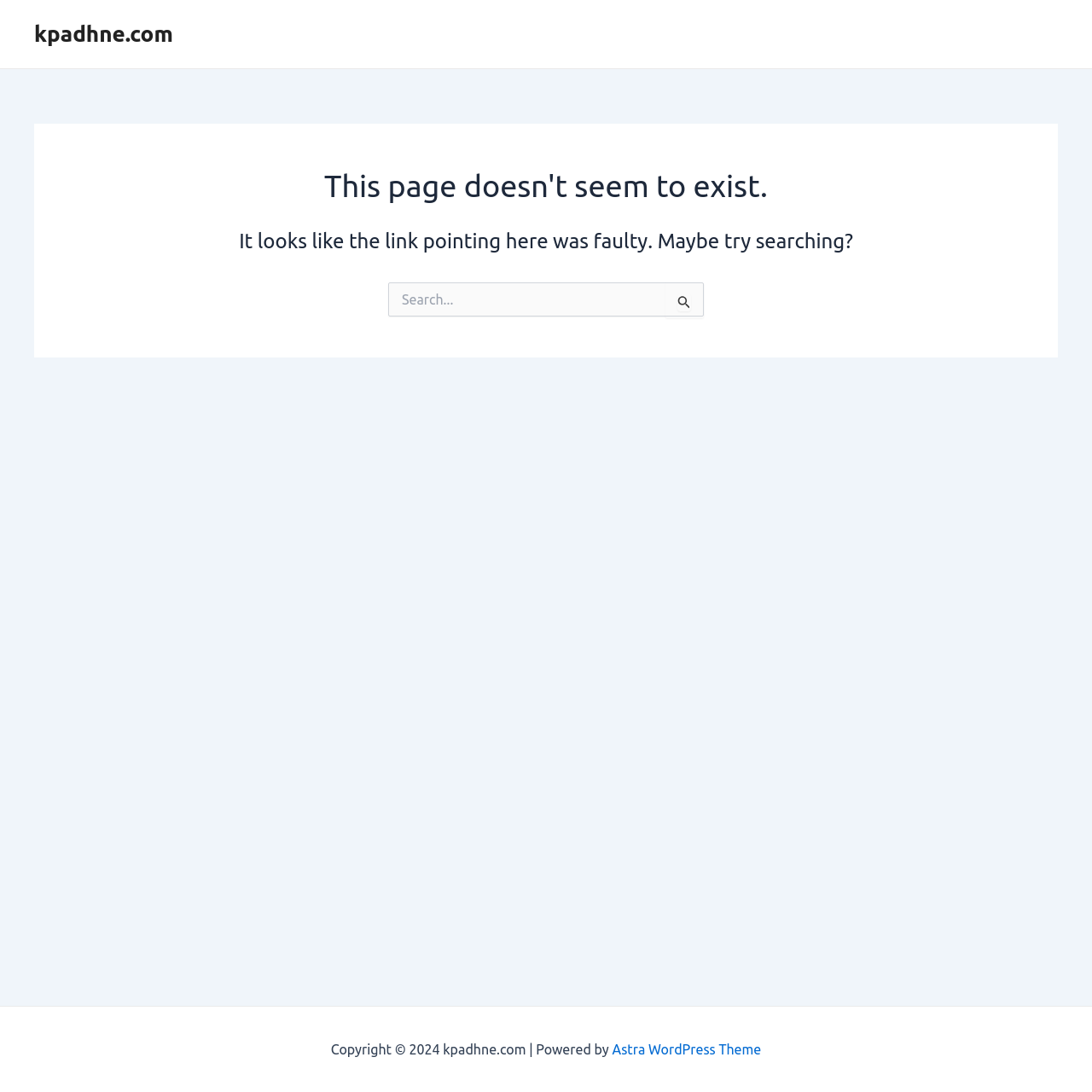Please answer the following question using a single word or phrase: 
Is there a way to submit the search query?

Yes